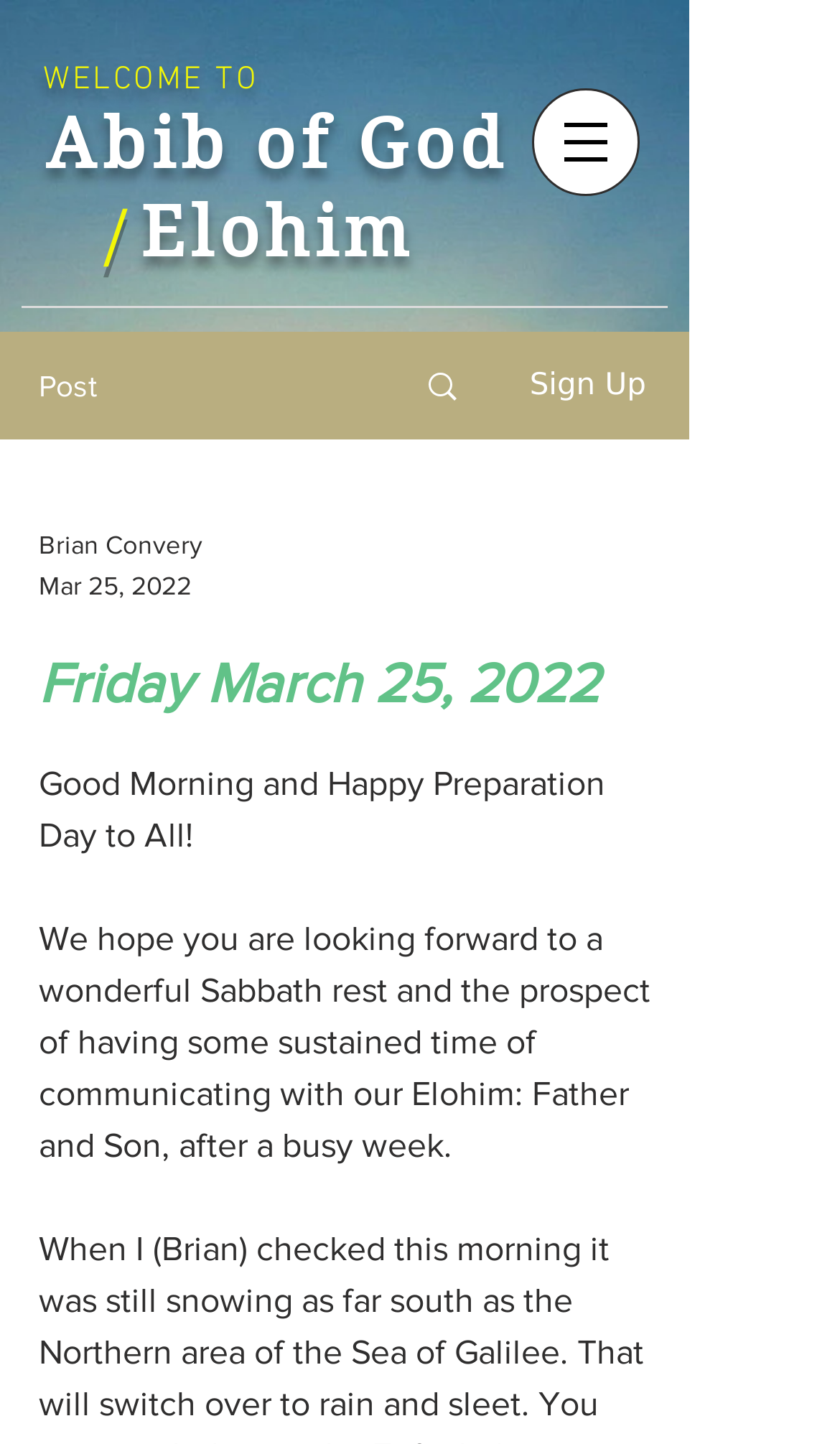Illustrate the webpage's structure and main components comprehensively.

The webpage appears to be a blog or personal website, with a warm and welcoming tone. At the top left, there is a navigation menu labeled "Site" with a button that has a popup menu. Next to the navigation menu, there is an image. 

Below the navigation menu, there is a heading that reads "Friday March 25, 2022" in a prominent font size. This heading is followed by a brief message that spans across the page, which says "Good Morning and Happy Preparation Day to All! We hope you are looking forward to a wonderful Sabbath rest and the prospect of having some sustained time of communicating with our Elohim: Father and Son, after a busy week." 

To the top right, there are three elements aligned horizontally. The first is a static text "WELCOME TO", followed by a forward slash, and then a link with an image. The link is labeled with no text, but it has an image. Next to the link, there is a "Sign Up" button. 

Below the "Sign Up" button, there is a section with two generic elements, one labeled "Brian Convery" and the other labeled "Mar 25, 2022".